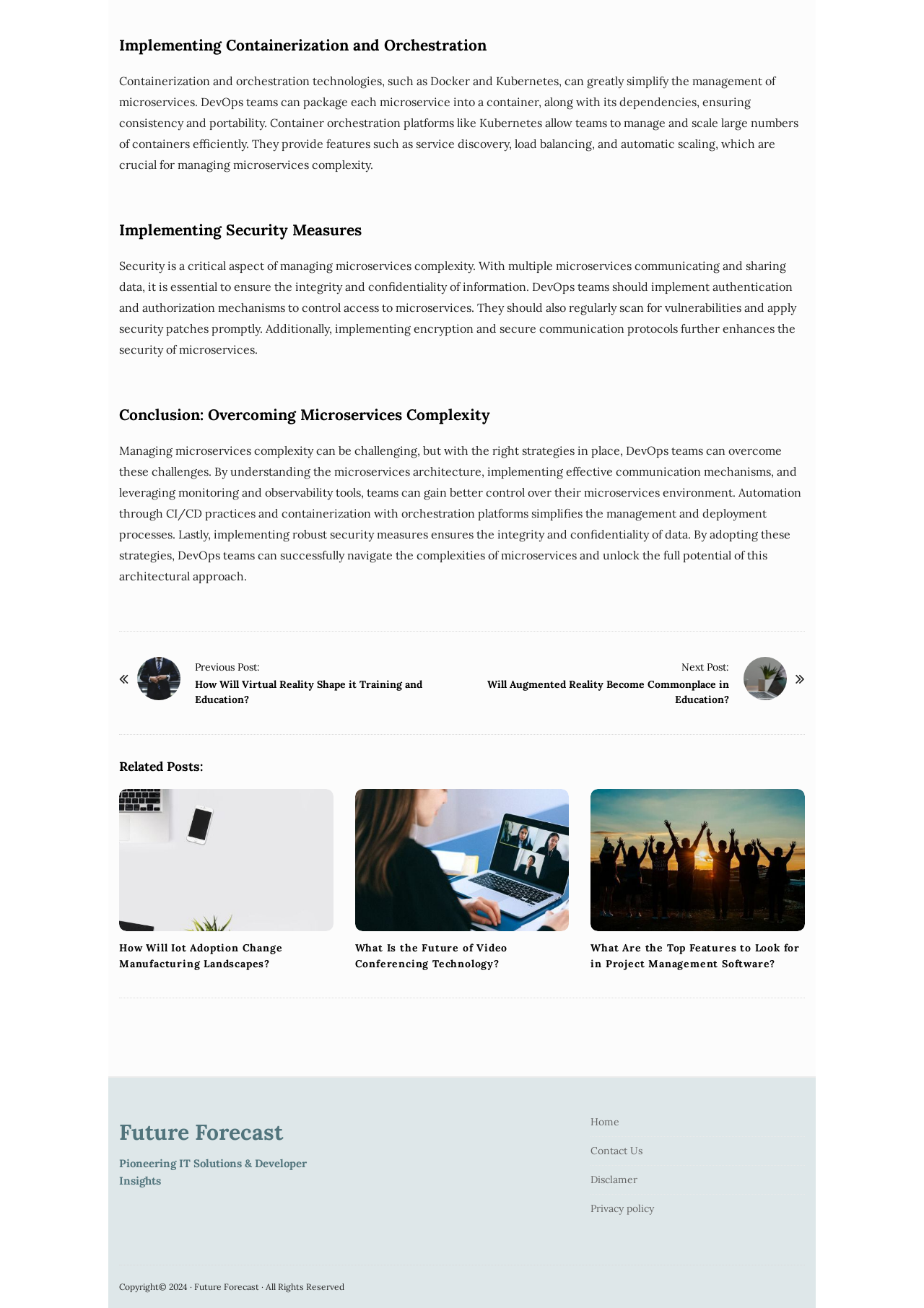Determine the bounding box for the described HTML element: "Privacy policy". Ensure the coordinates are four float numbers between 0 and 1 in the format [left, top, right, bottom].

[0.639, 0.919, 0.708, 0.929]